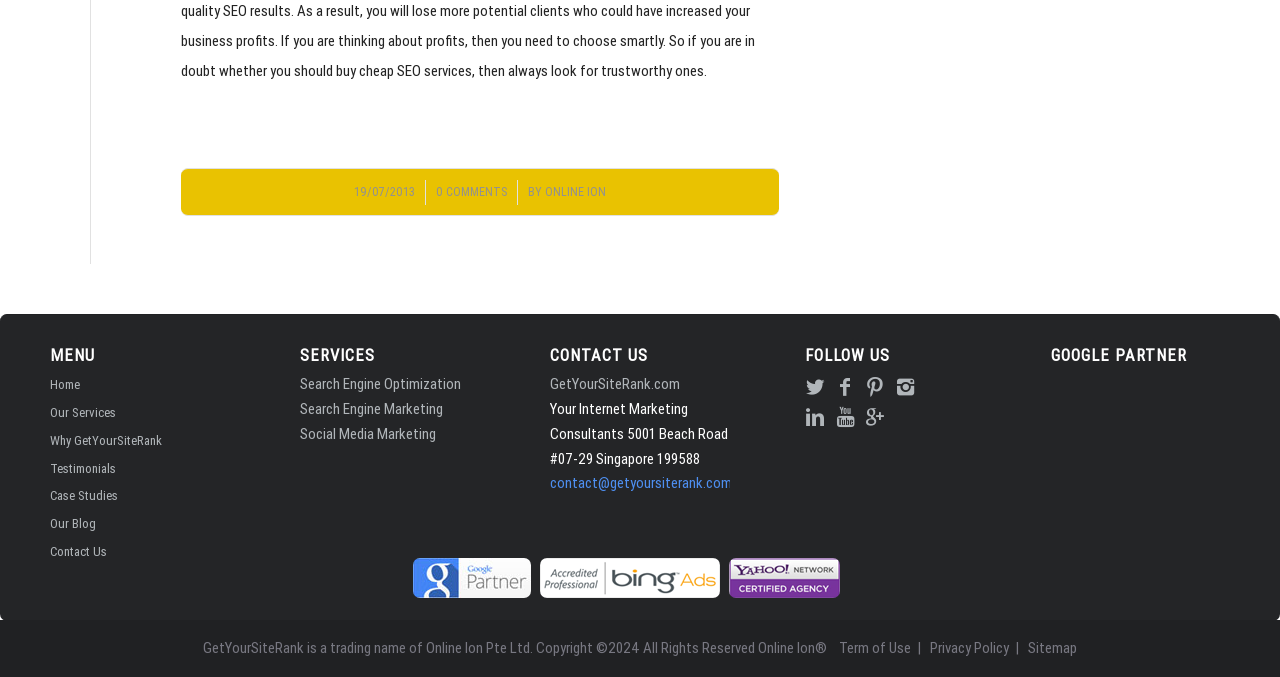What is the address of the company?
Please provide a full and detailed response to the question.

I found the address by looking at the StaticText elements with the text 'Consultants 5001 Beach Road' and '#07-29 Singapore 199588' which are children of the Root Element.